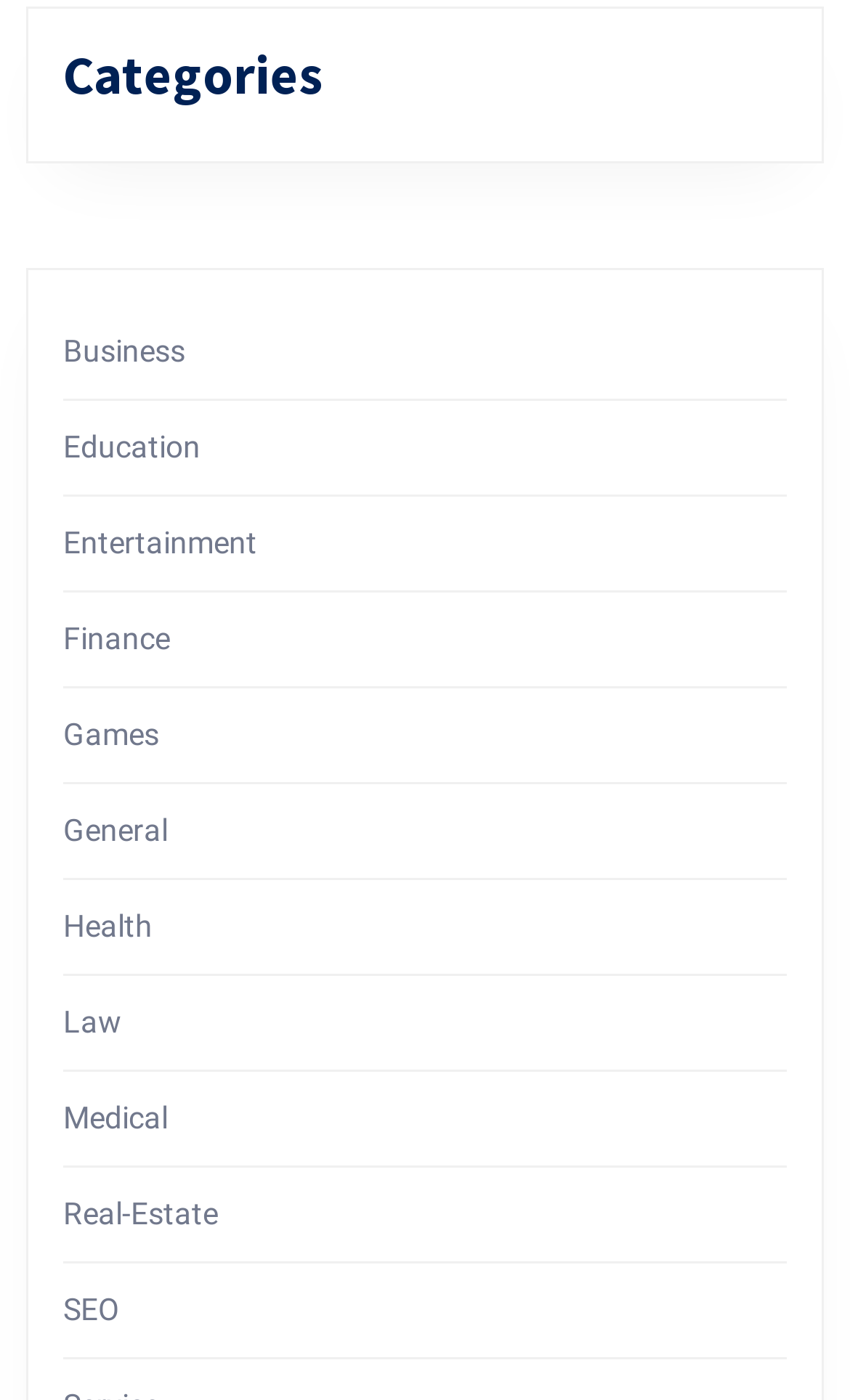Locate the bounding box coordinates of the clickable region to complete the following instruction: "Select Education link."

[0.074, 0.307, 0.236, 0.332]